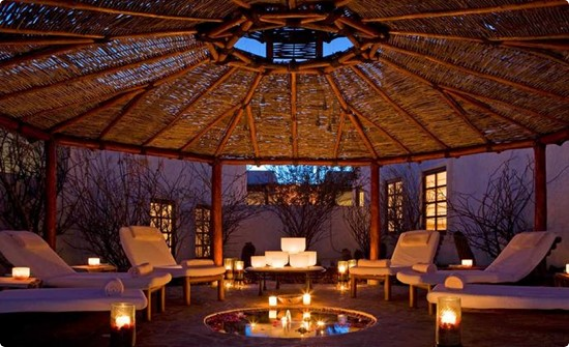Elaborate on all the key elements and details present in the image.

This serene image captures the tranquil ambiance of the SE Spa at Las Ventanas in Mexico. The cozy outdoor space is adorned with a beautifully constructed thatched roof, creating a relaxing atmosphere under the night sky. Elegant white loungers are strategically placed around a circular pool illuminated by flickering candles, enhancing the spa's soothing vibe. The surrounding walls are lined with soft lighting and delicate branches, complementing the overall peaceful aesthetic. This inviting setting is perfect for rejuvenating therapeutic treatments or a romantic escape, making it an ideal destination for couples looking for a unique spa experience.